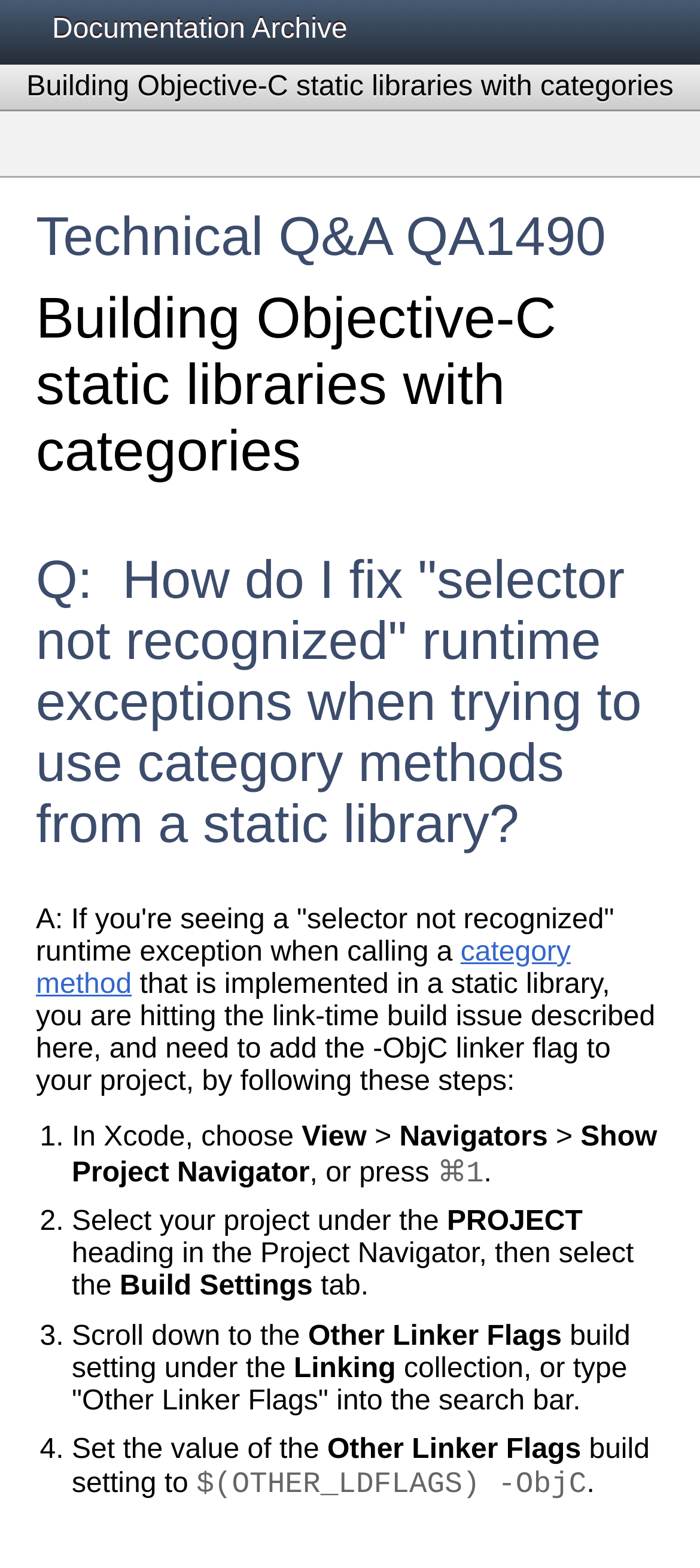Provide your answer in a single word or phrase: 
What is the purpose of the webpage?

Building Objective-C static libraries